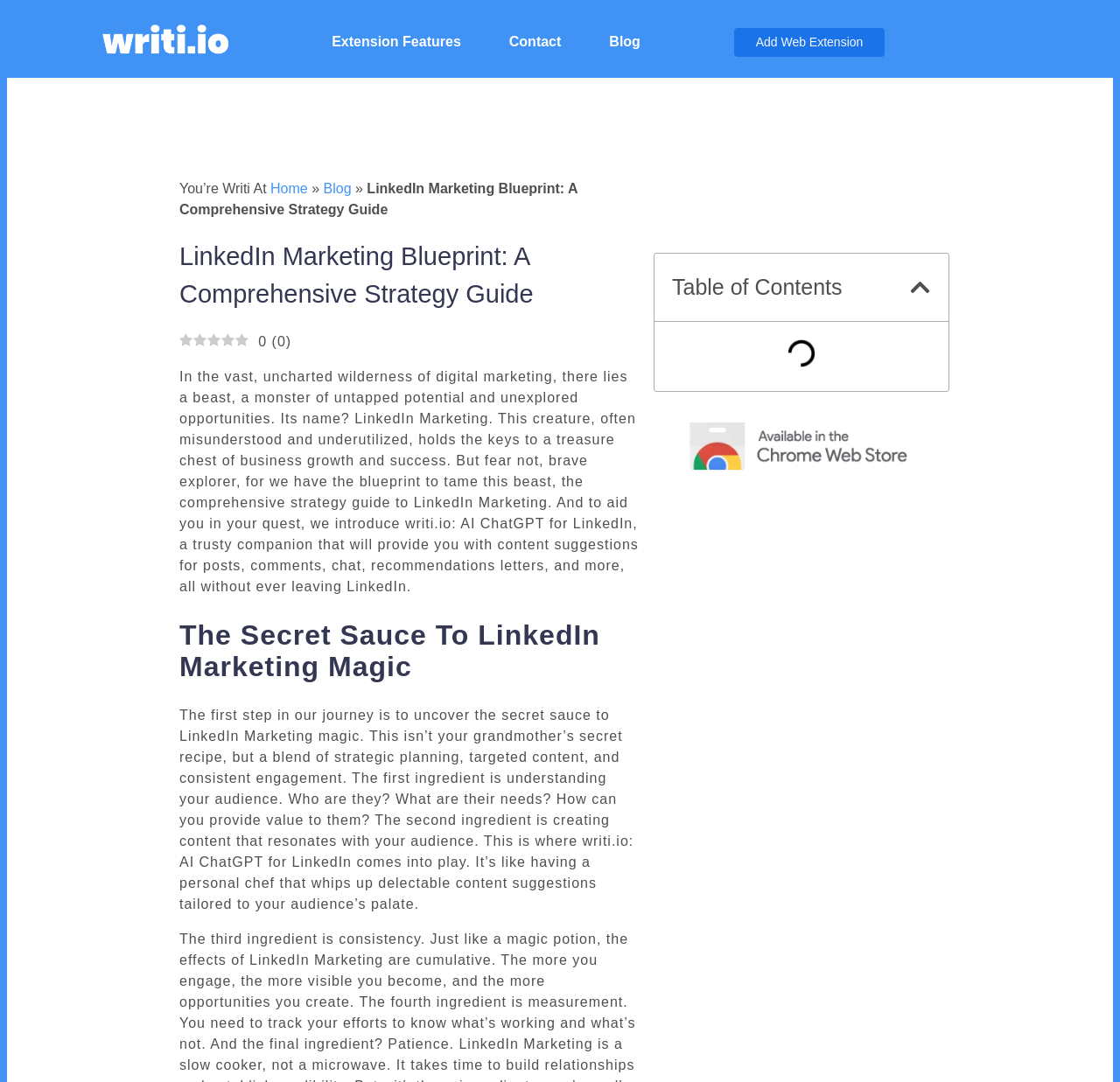What is the purpose of writi.io?
Based on the screenshot, give a detailed explanation to answer the question.

I found the answer by reading the text on the webpage, which mentions that writi.io is like having a personal chef that whips up delectable content suggestions tailored to your audience’s palate, implying that its purpose is to provide content suggestions.